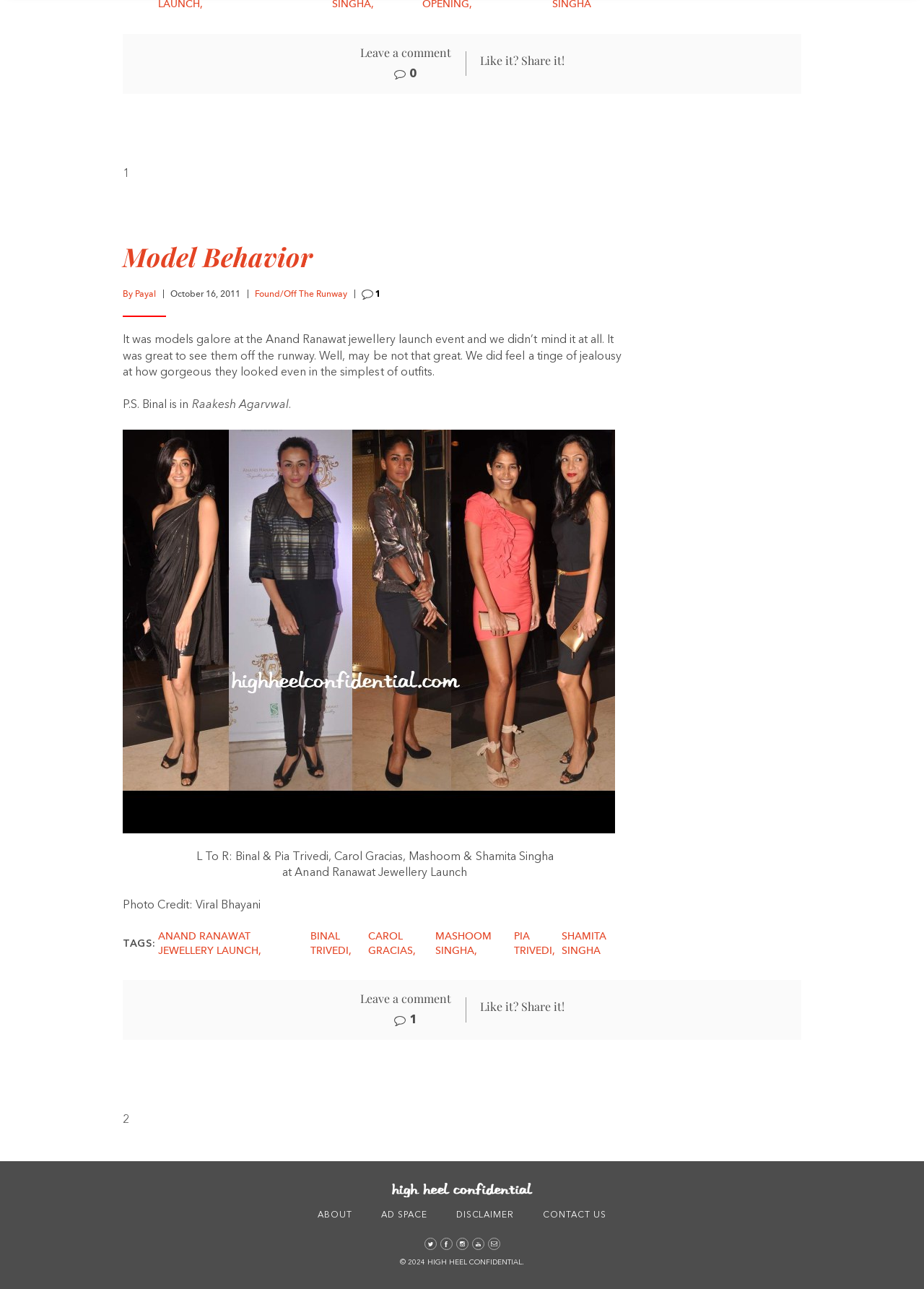Use a single word or phrase to answer the question:
Who is the author of the article?

Payal